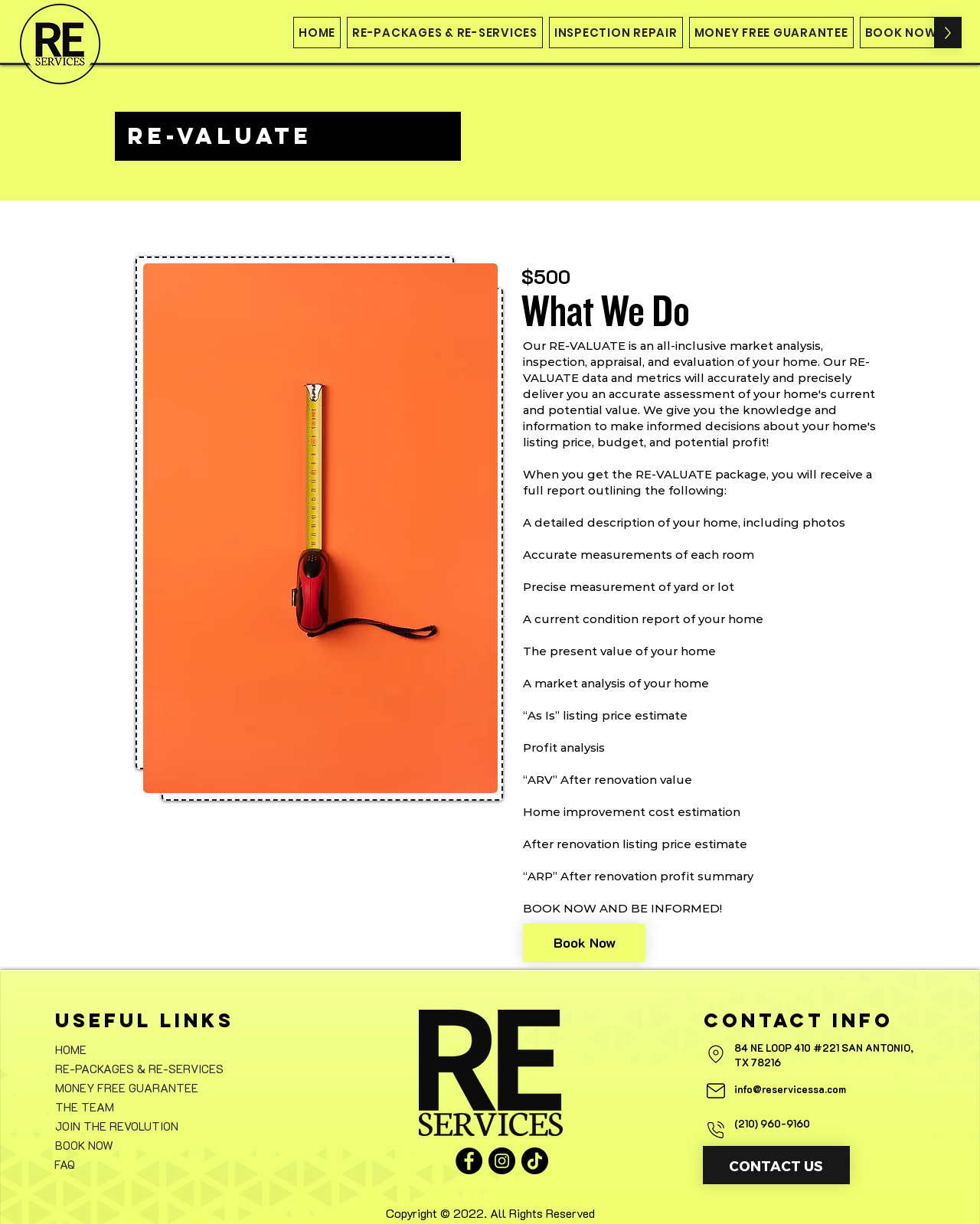What is the name of the service?
Examine the image closely and answer the question with as much detail as possible.

The name of the service can be found in the heading element on the webpage, which is 'RE-VALUATE'. This heading is located in the main section of the webpage and is a prominent feature of the page.